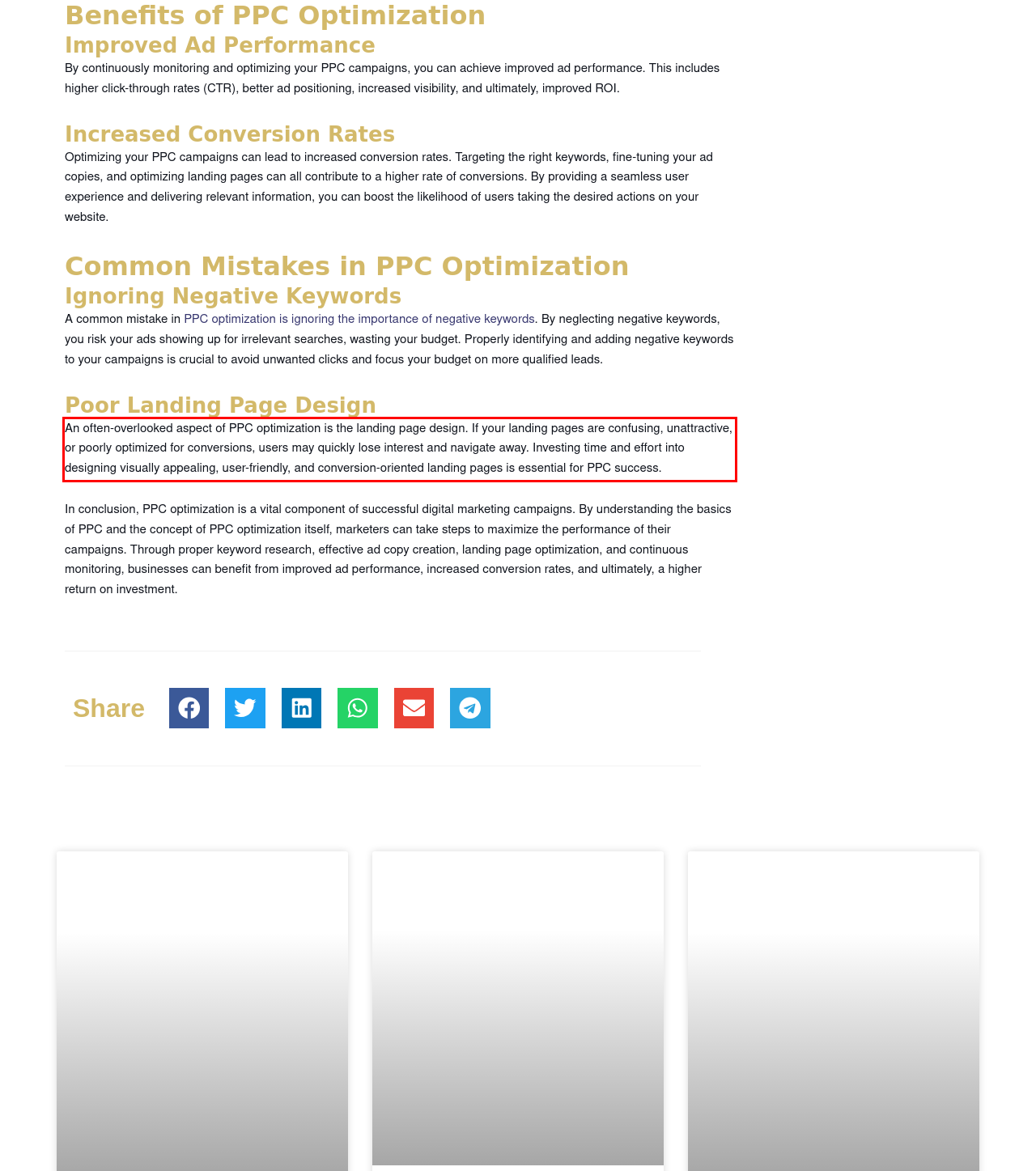Using the provided webpage screenshot, identify and read the text within the red rectangle bounding box.

An often-overlooked aspect of PPC optimization is the landing page design. If your landing pages are confusing, unattractive, or poorly optimized for conversions, users may quickly lose interest and navigate away. Investing time and effort into designing visually appealing, user-friendly, and conversion-oriented landing pages is essential for PPC success.